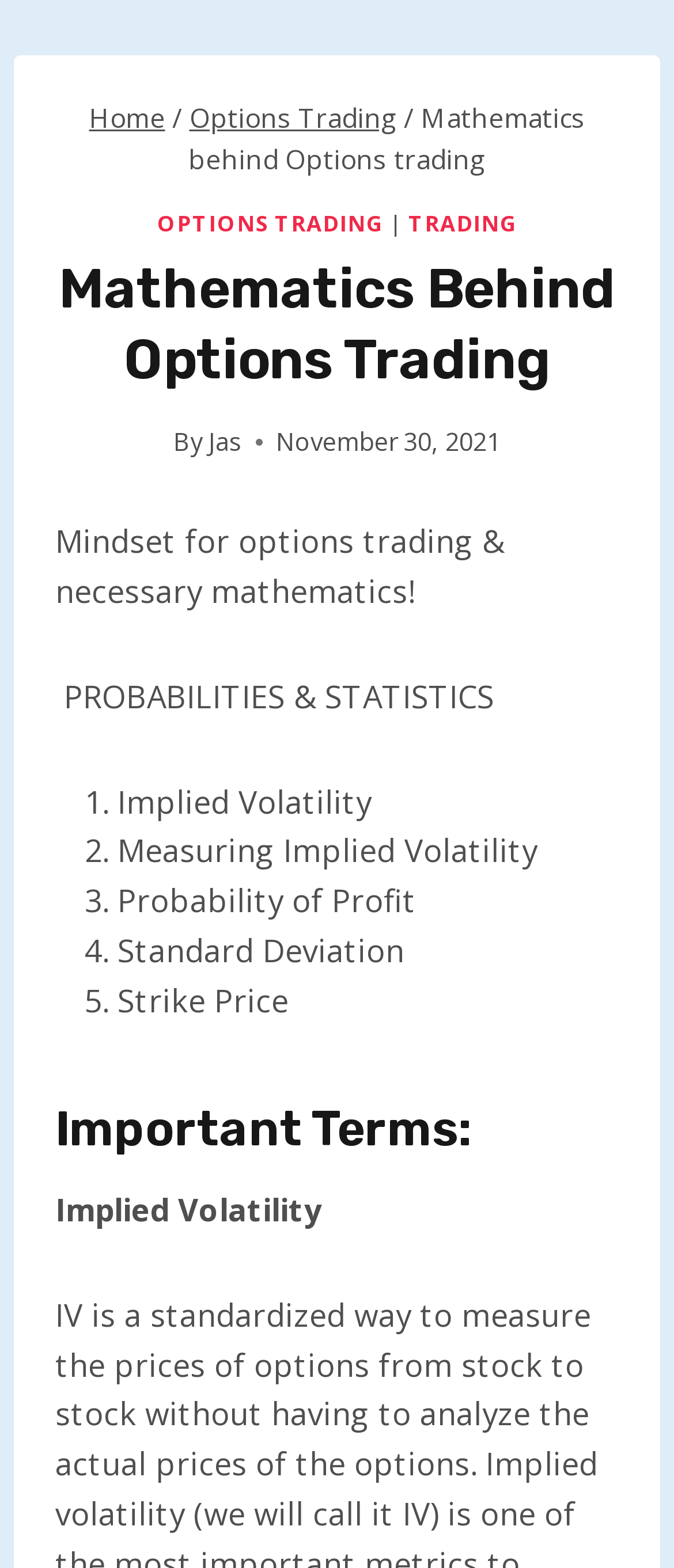Use a single word or phrase to answer this question: 
What is the category of the article?

Options Trading